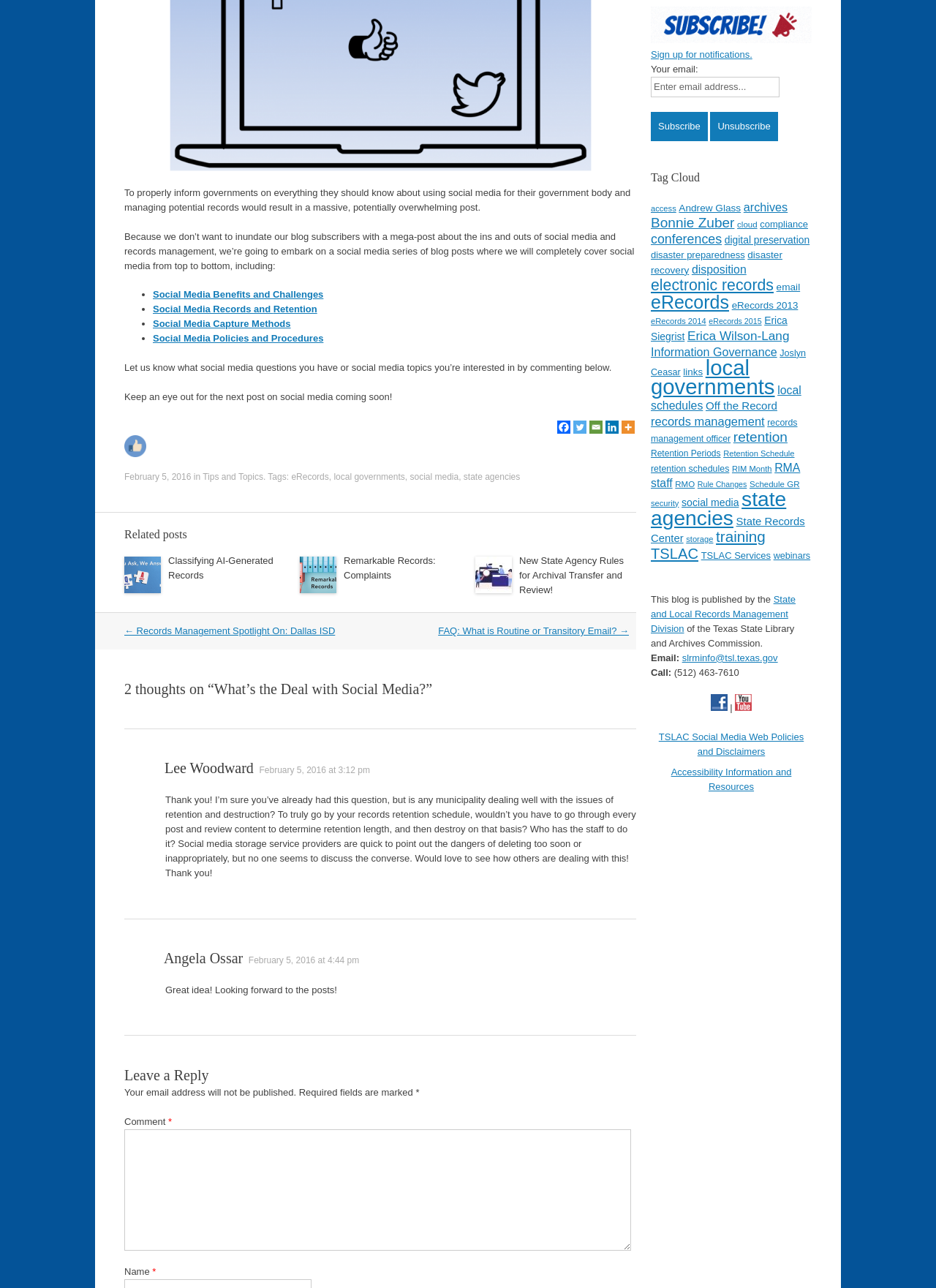Using the element description: "TSLAC Services", determine the bounding box coordinates. The coordinates should be in the format [left, top, right, bottom], with values between 0 and 1.

[0.749, 0.427, 0.823, 0.435]